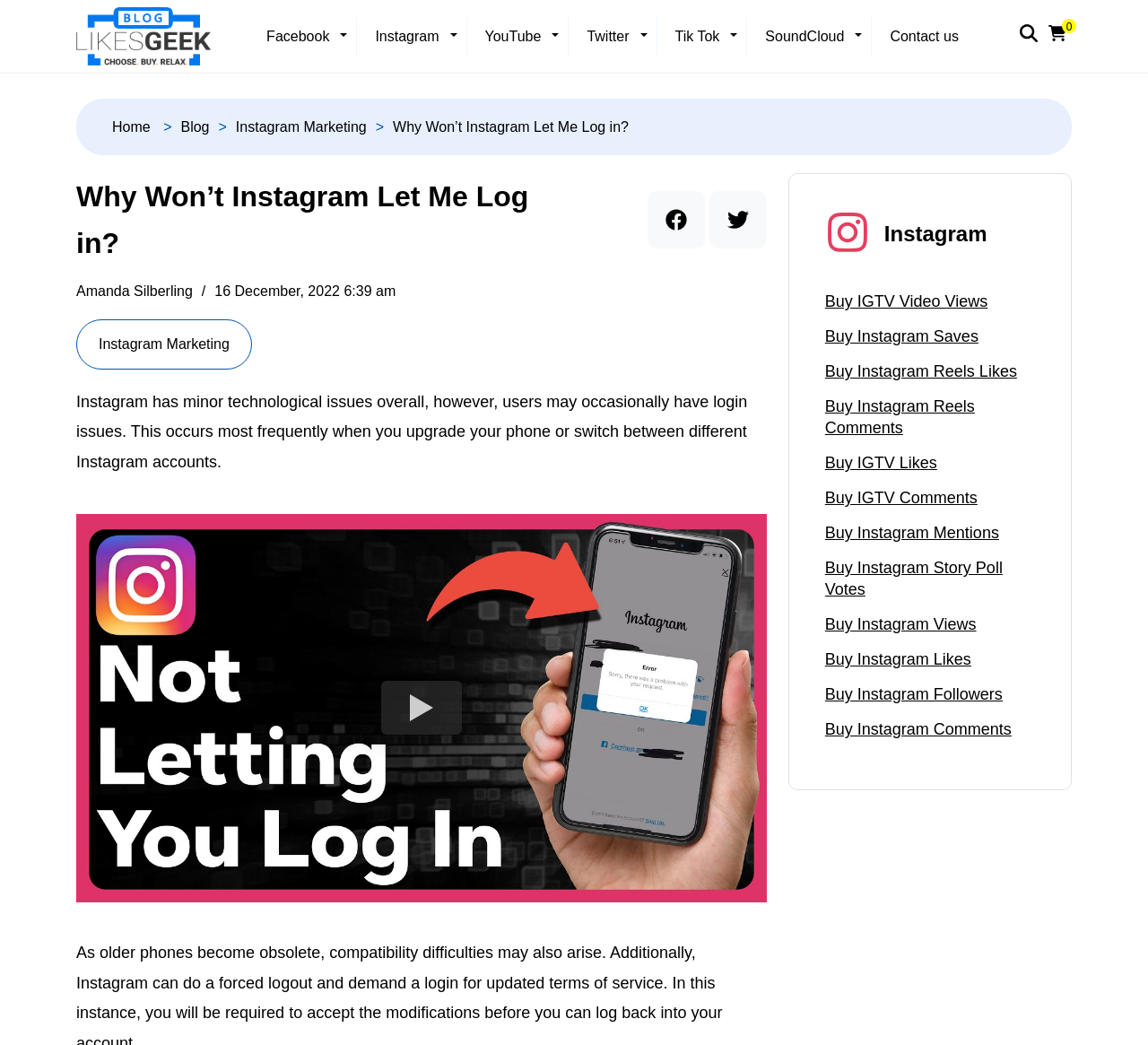Pinpoint the bounding box coordinates of the element that must be clicked to accomplish the following instruction: "Read the article about Instagram login issues". The coordinates should be in the format of four float numbers between 0 and 1, i.e., [left, top, right, bottom].

[0.066, 0.166, 0.482, 0.255]